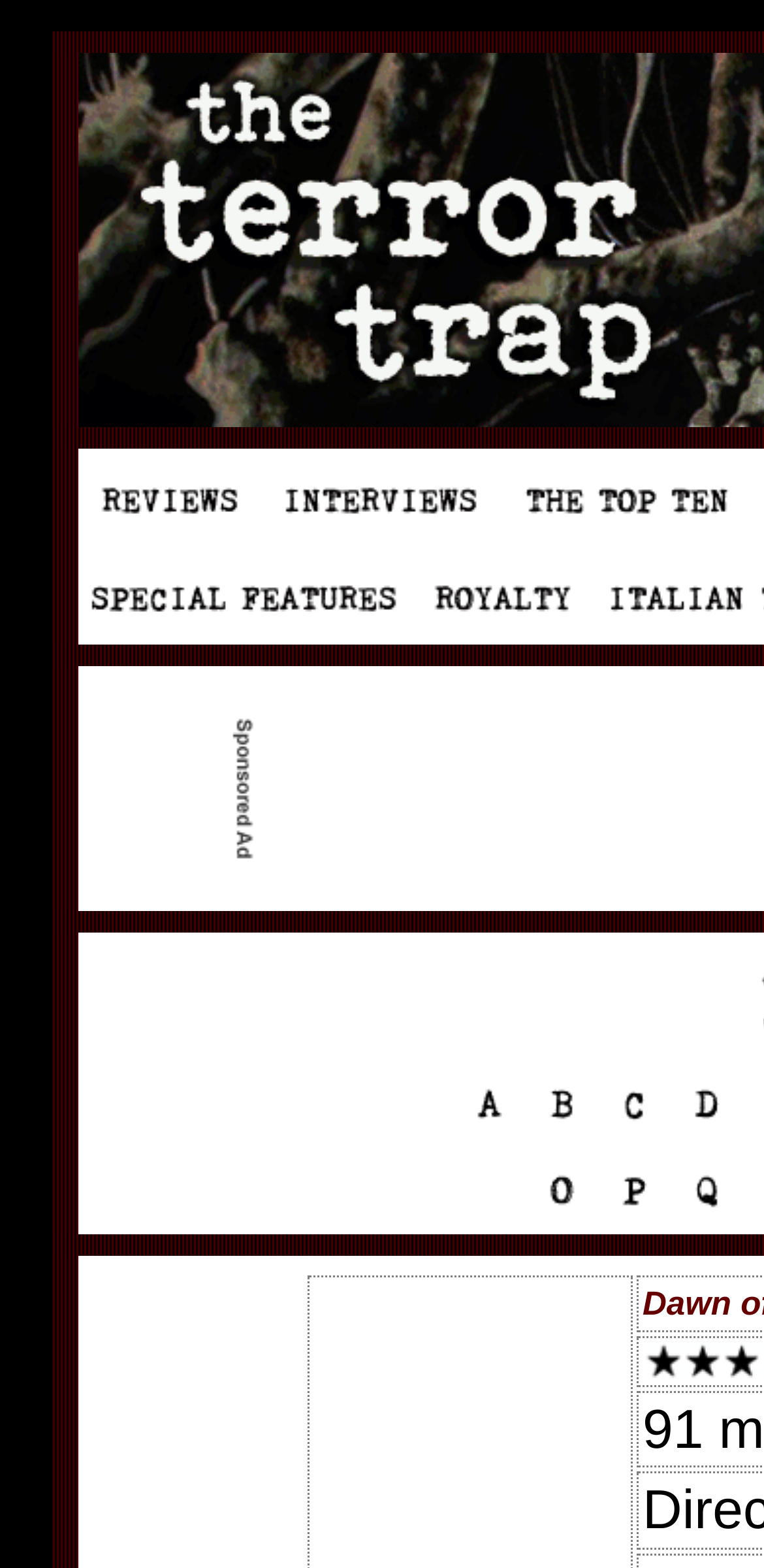How many table cells are present in the webpage?
Refer to the screenshot and respond with a concise word or phrase.

24